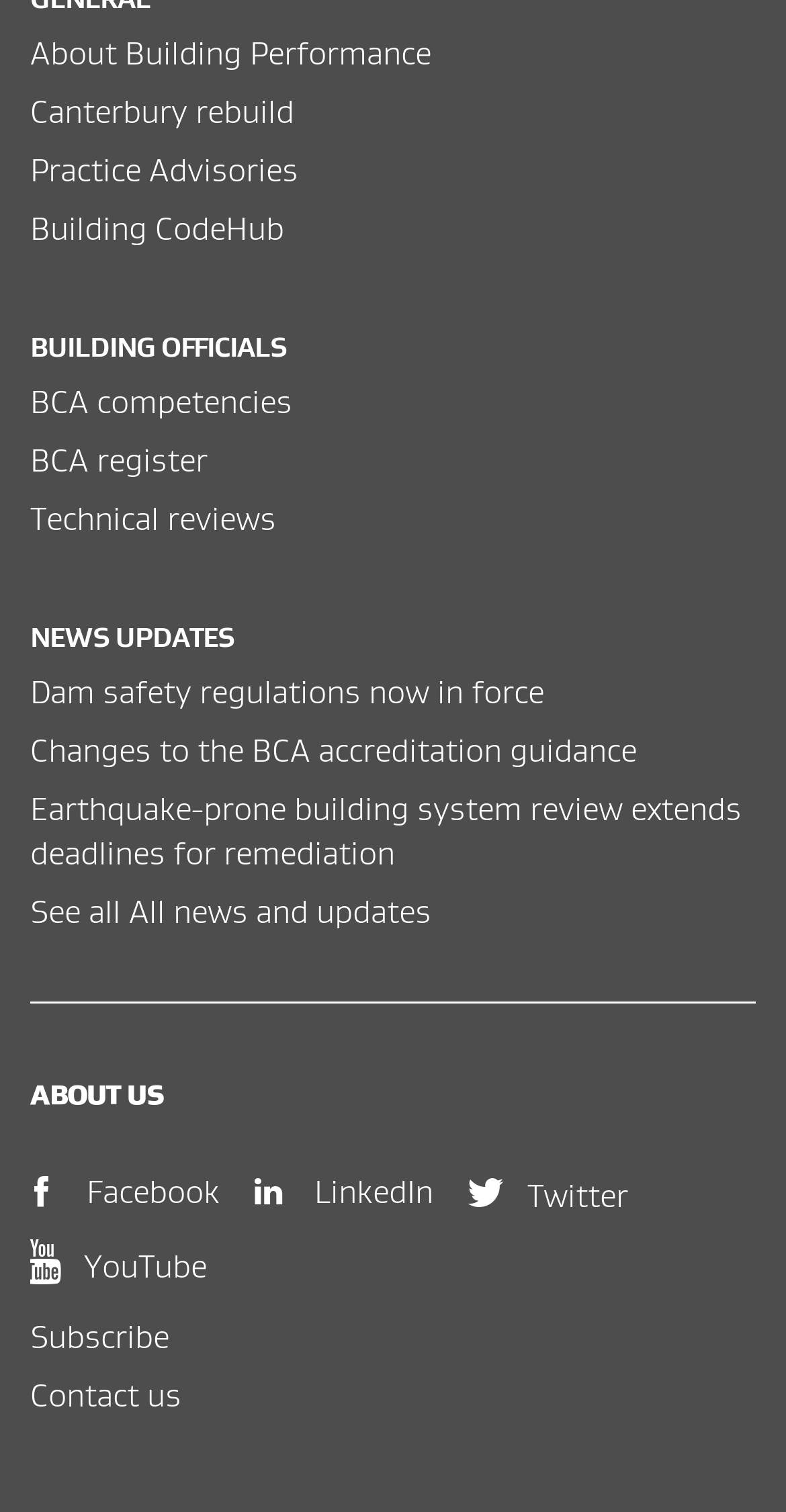How many main sections are on the webpage?
Using the image, respond with a single word or phrase.

3